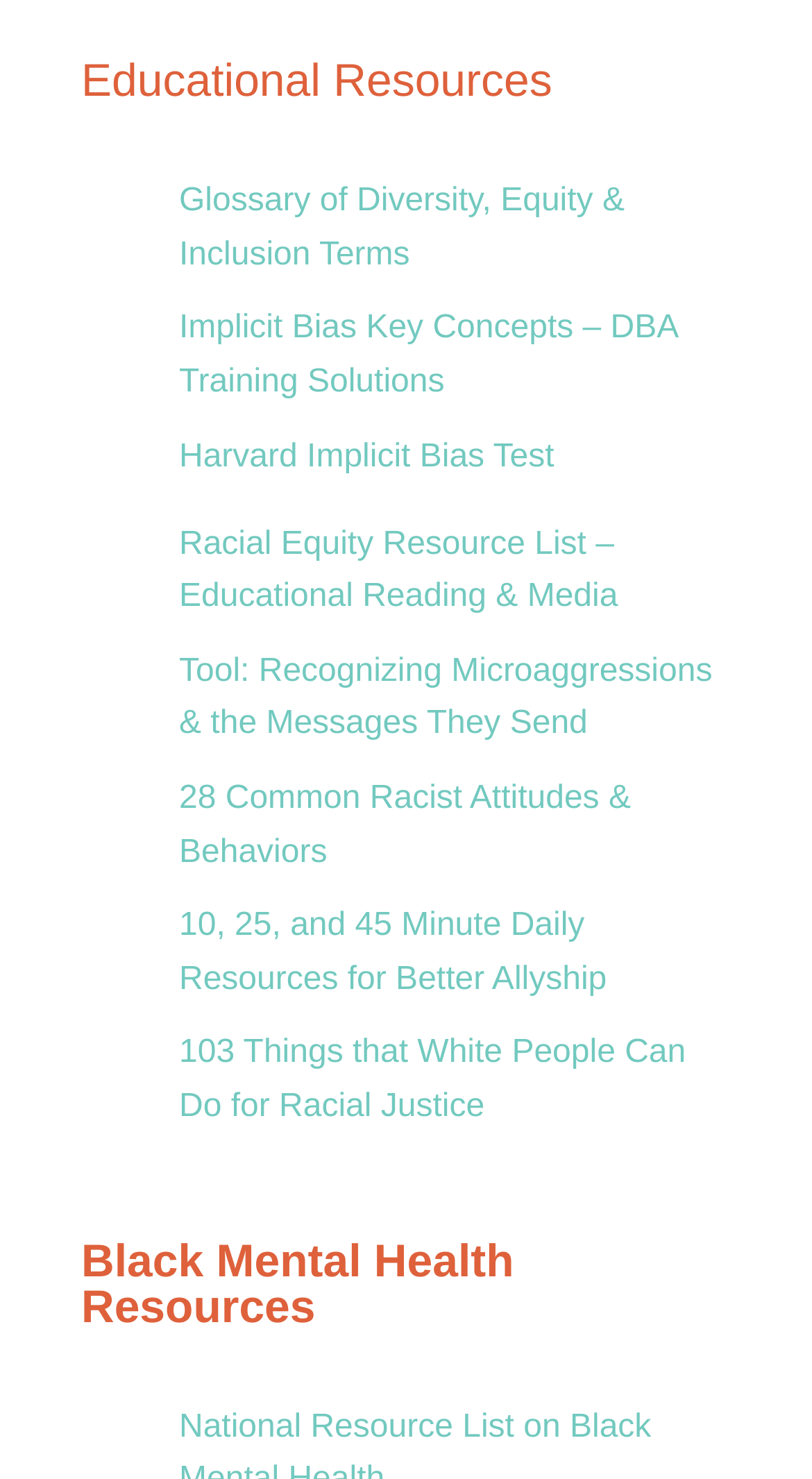Identify the bounding box coordinates necessary to click and complete the given instruction: "View Glossary of Diversity, Equity & Inclusion Terms".

[0.221, 0.124, 0.769, 0.184]